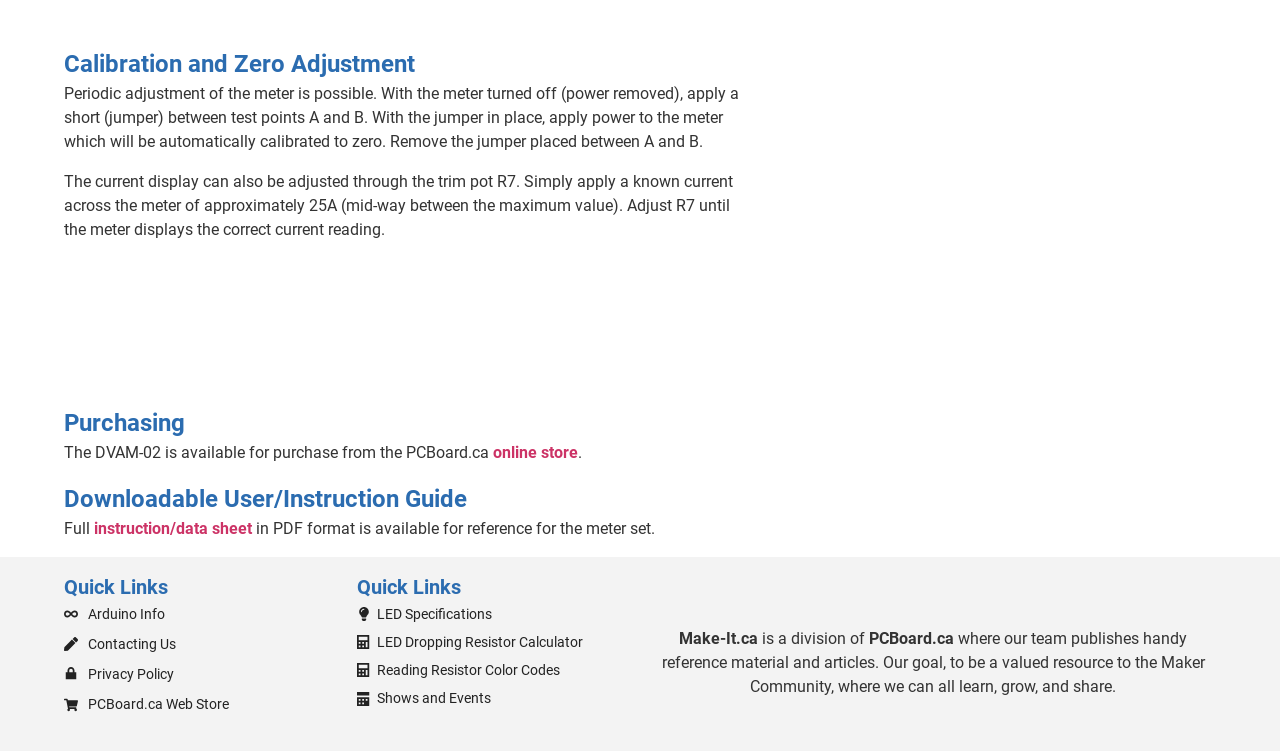What is the format of the downloadable user guide?
Please answer the question as detailed as possible based on the image.

The webpage mentions that the full instruction/data sheet is available for reference in PDF format.